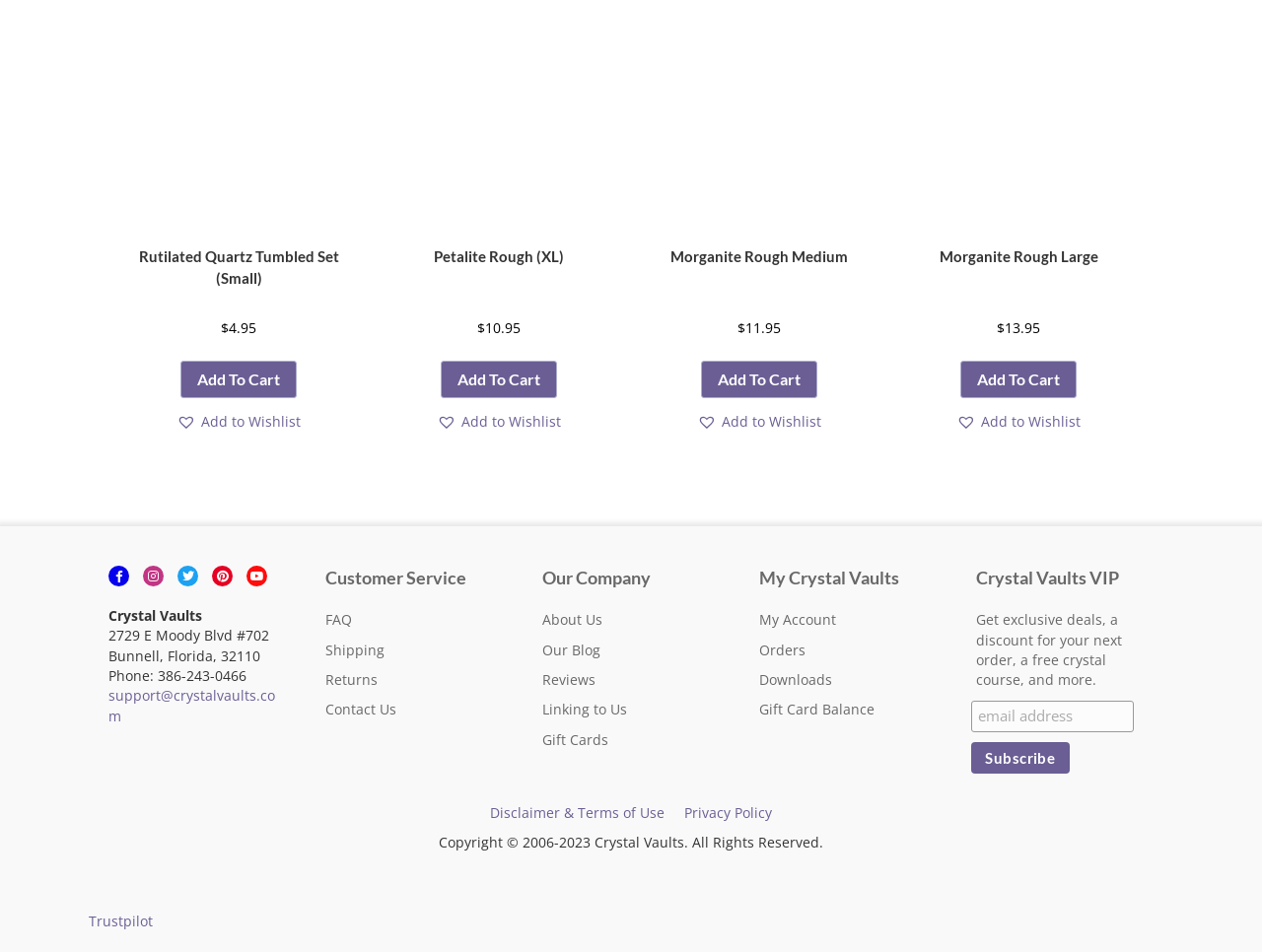How can I contact the company's customer service?
Please answer the question with a single word or phrase, referencing the image.

Through the 'Contact Us' link